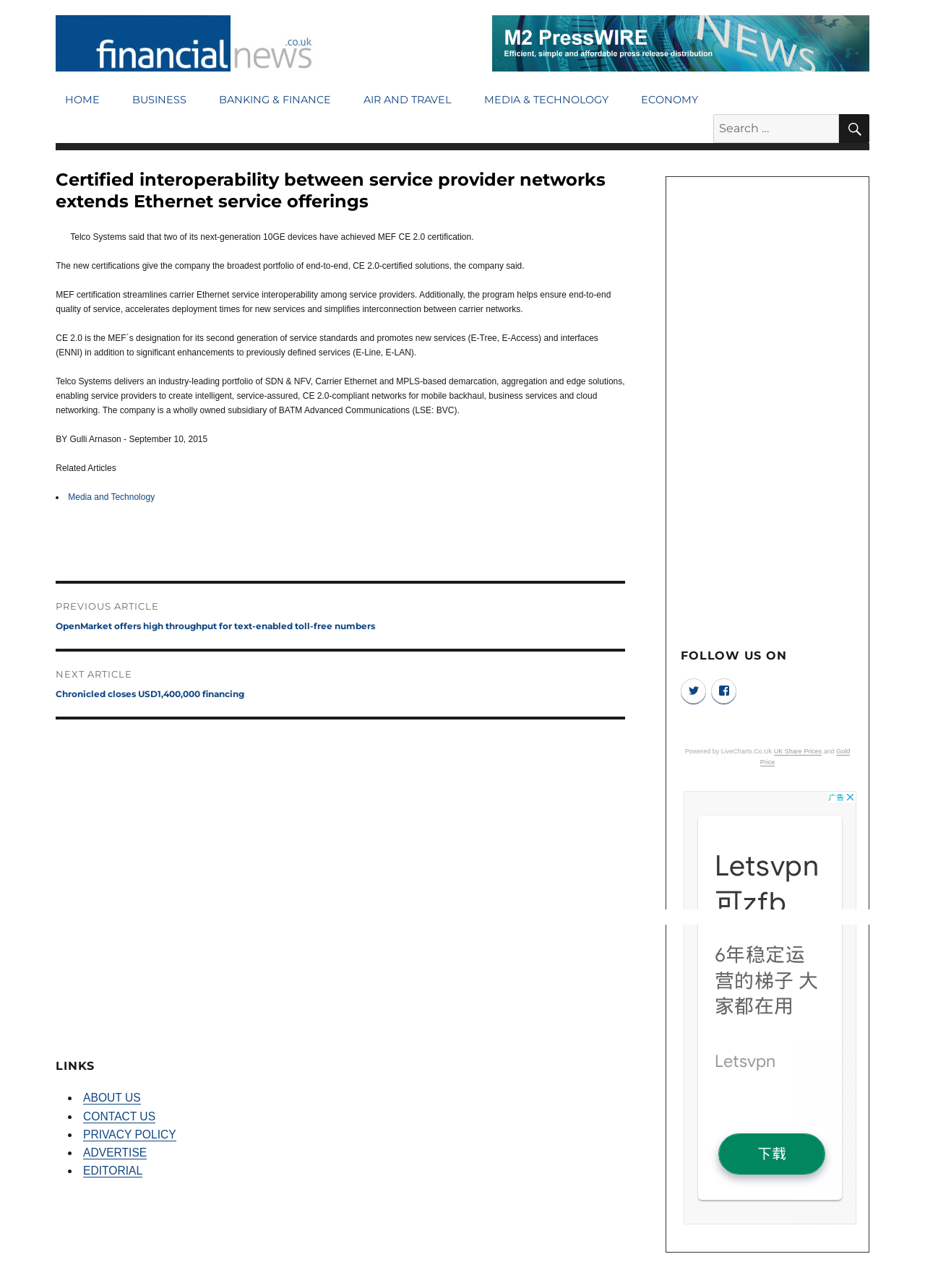What is the name of the author of the article?
Please look at the screenshot and answer in one word or a short phrase.

Gulli Arnason